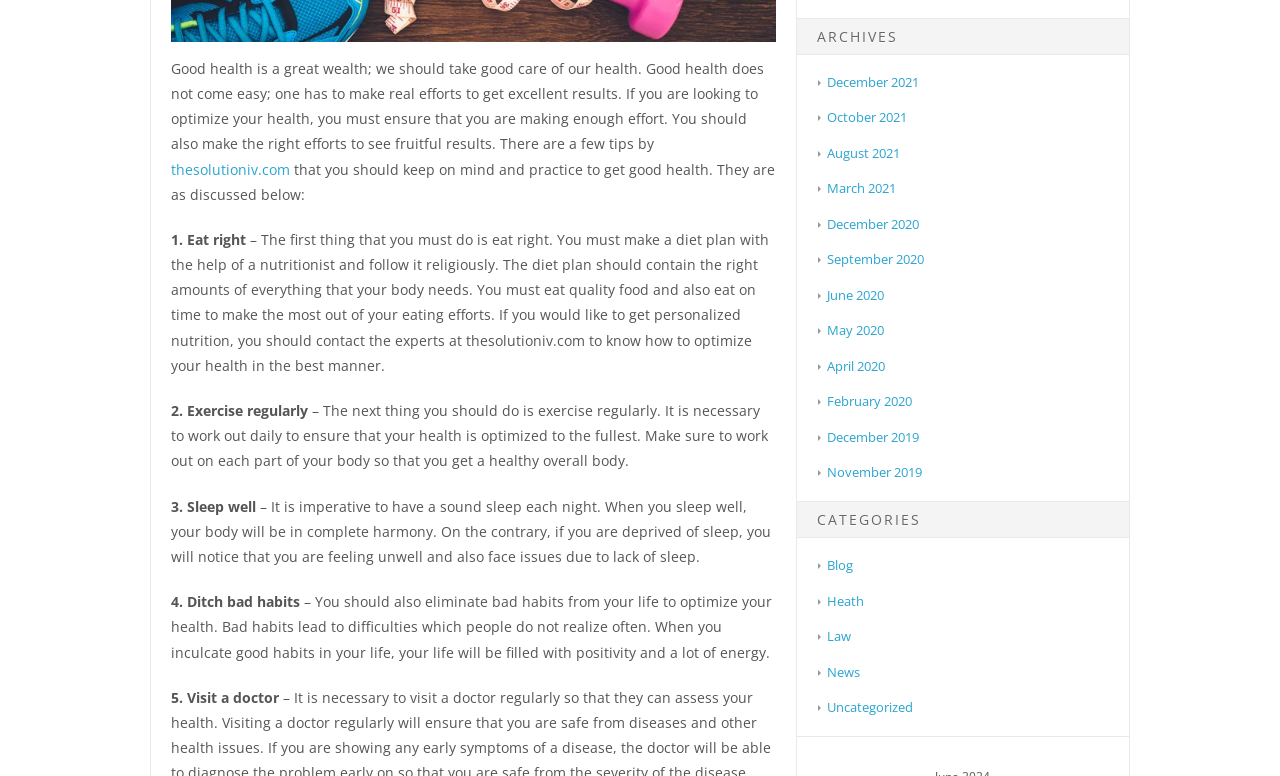Identify the bounding box of the UI element described as follows: "May 2020". Provide the coordinates as four float numbers in the range of 0 to 1 [left, top, right, bottom].

[0.646, 0.414, 0.69, 0.439]